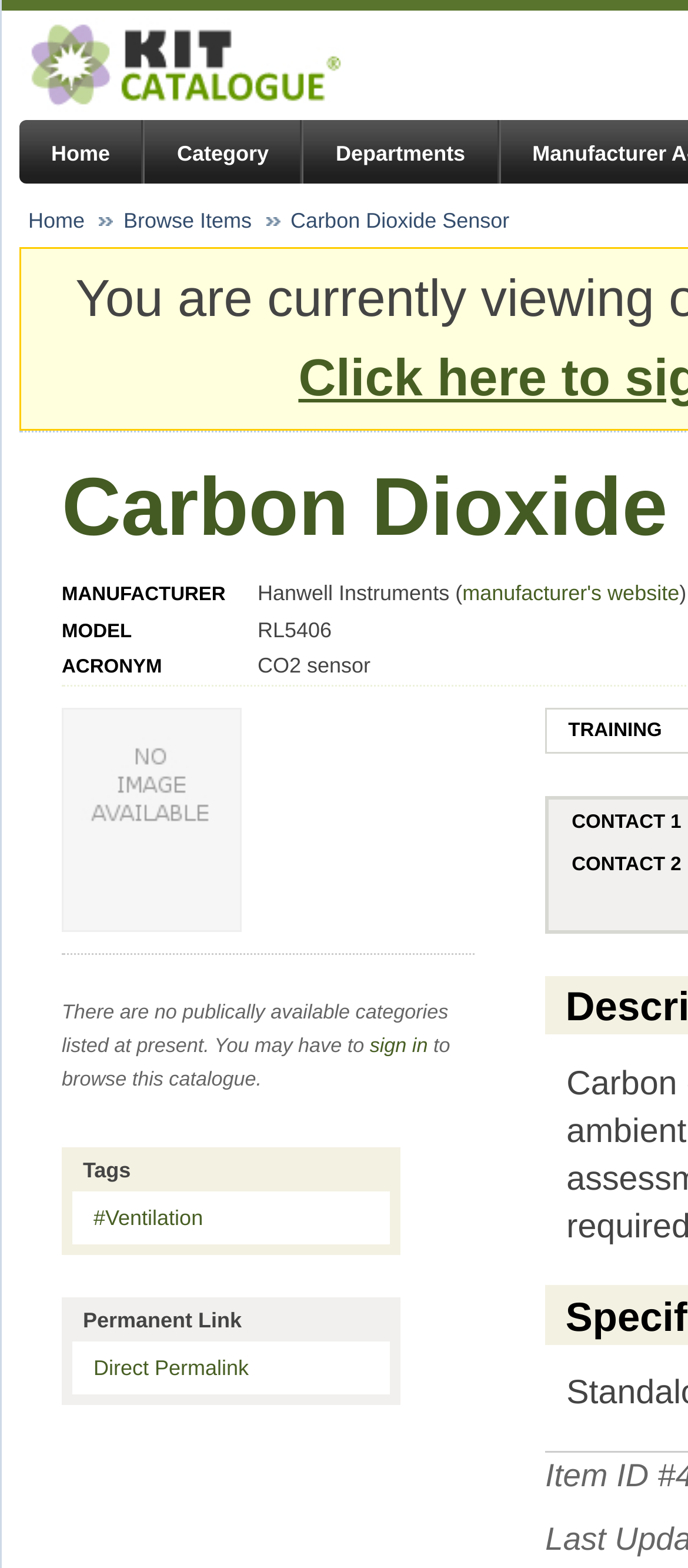Generate a thorough explanation of the webpage's elements.

The webpage is the National Heritage Science Forum Kit-Catalogue. At the top, there is a link to the Kit-Catalogue, accompanied by an image with the same name. Below this, there are three links: Home, Category, and Departments, aligned horizontally. 

Further down, there are three more links: Home, Browse Items, and Carbon Dioxide Sensor, also aligned horizontally. 

A large table occupies most of the page, with three rows and two columns. The table headers are MANUFACTURER, MODEL, and ACRONYM, respectively. The first row contains information about the manufacturer, with a link to the manufacturer's website. The second row displays the model number, and the third row shows the acronym, which is a CO2 sensor.

On the right side of the page, near the bottom, there is a static text "Item ID #". Below this, there is an image with the text "No image available". 

A paragraph of text explains that there are no publicly available categories listed at present, and users may need to sign in to browse the catalogue. A link to sign in is provided. 

Finally, there are two headings: "Tags" and "Permanent Link". Under the "Tags" heading, there is a link to "#Ventilation". Under the "Permanent Link" heading, there is a link to "Direct Permalink".